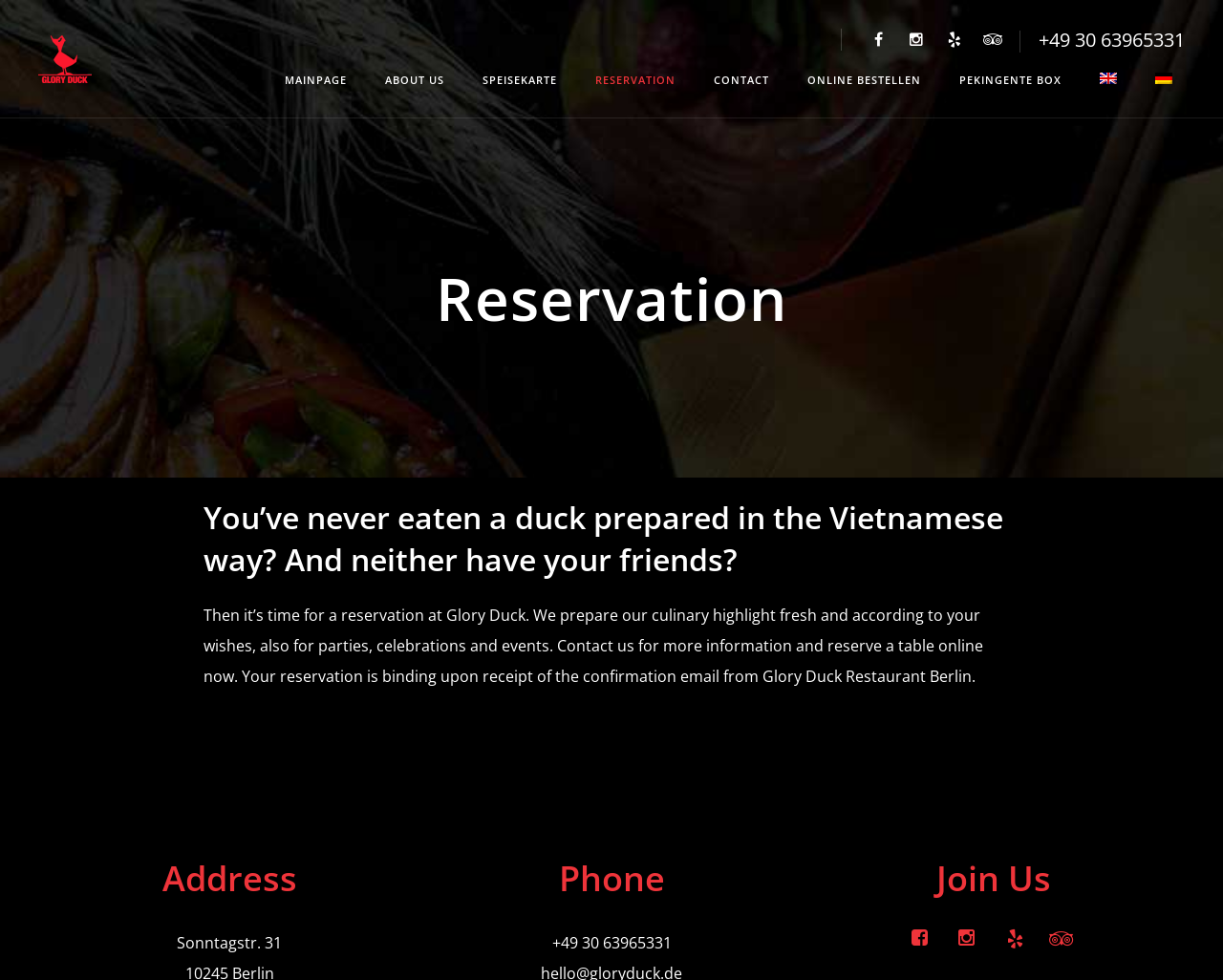Determine the bounding box coordinates of the clickable region to execute the instruction: "Call the restaurant". The coordinates should be four float numbers between 0 and 1, denoted as [left, top, right, bottom].

[0.849, 0.027, 0.969, 0.054]